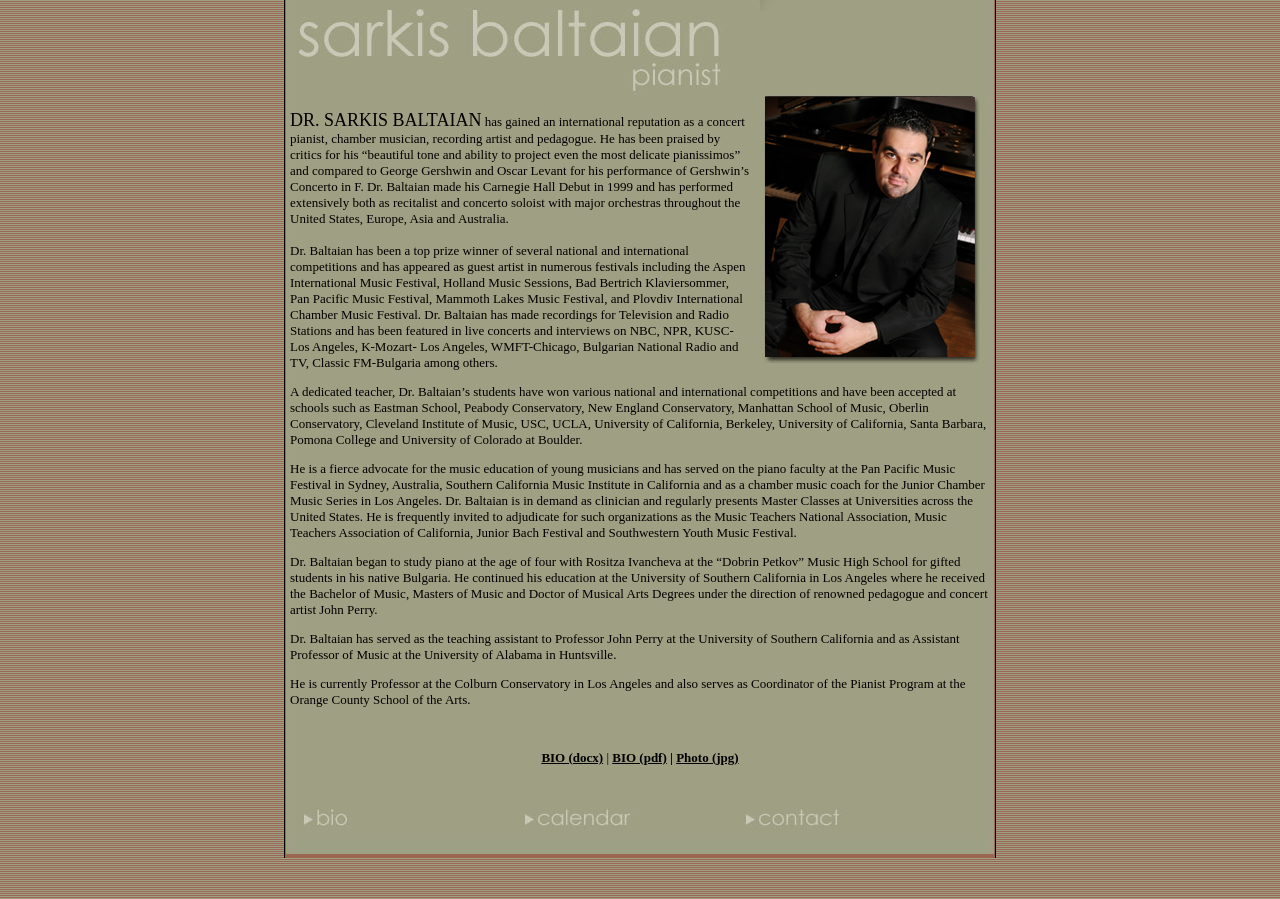Elaborate on the information and visuals displayed on the webpage.

This webpage is about Sarkis Baltaian, a renowned pianist. At the top of the page, there is a table with three columns. The first column contains an image, which is likely a logo or a profile picture. The second column has a link with an image, which appears to be a banner or a header image. The third column is empty.

Below the top table, there is a large section of text that describes Dr. Baltaian's biography, achievements, and career as a concert pianist, chamber musician, recording artist, and pedagogue. This section is divided into paragraphs and provides detailed information about his performances, awards, and educational background.

To the right of the biography section, there is a column with three links: "BIO (docx)", "BIO (pdf)", and "Photo (jpg)". These links likely provide additional information about Dr. Baltaian's biography and a photo of him.

At the bottom of the page, there is another table with three columns. The second column contains three links, each with an image. These images are likely social media icons or links to other websites.

Overall, the webpage is dedicated to showcasing Dr. Baltaian's accomplishments and providing information about his career as a pianist.